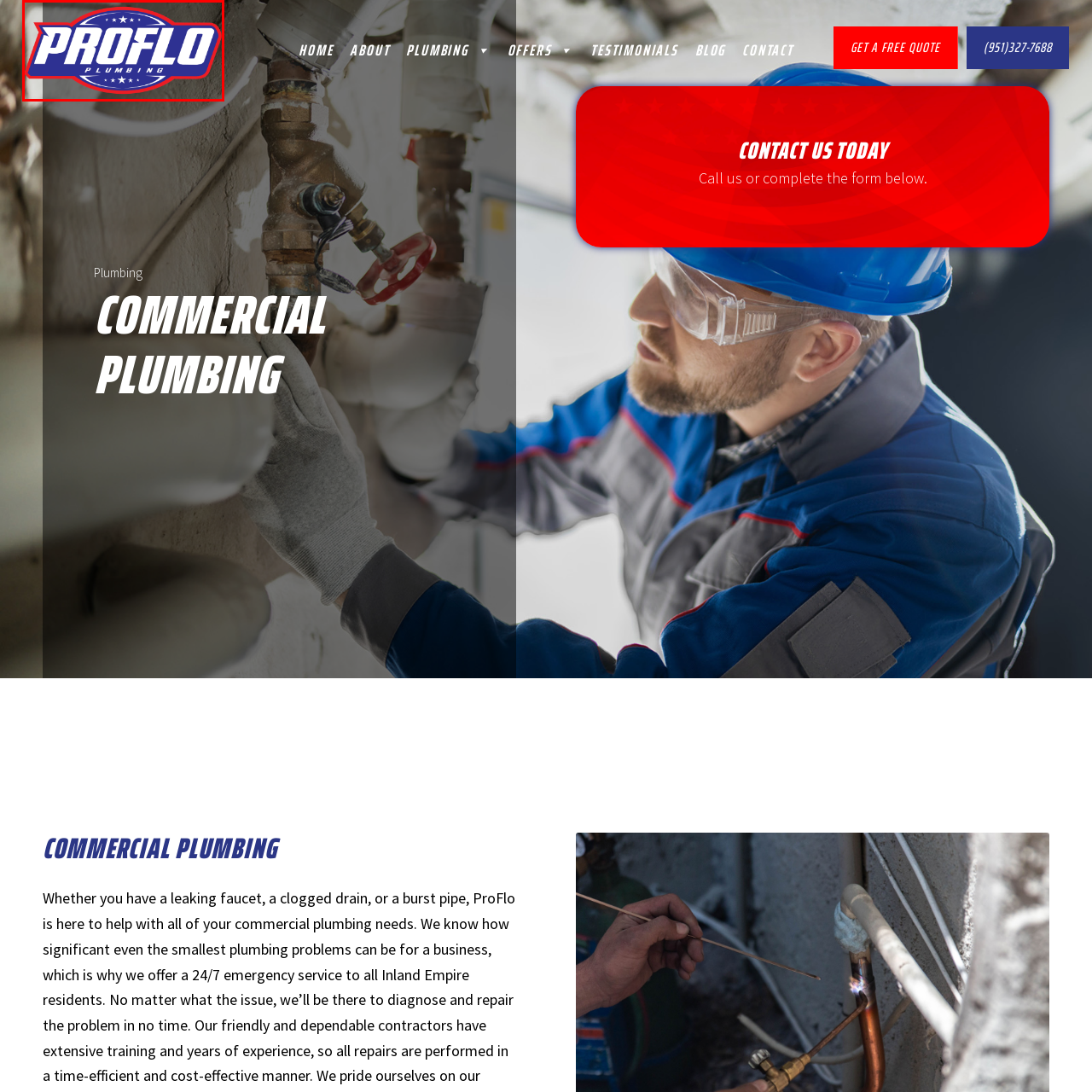Write a thorough description of the contents of the image marked by the red outline.

The image features the logo of ProFlo Plumbing, which prominently displays the name "PROFLO" in bold, white lettering against a vibrant blue background. The design includes a red outline and star motifs, emphasizing a sense of professionalism and trust. Below the main name, the word "PLUMBING" is presented in a smaller, understated font, reinforcing the focus on plumbing services. This logo reflects the company's commitment to quality service in the commercial plumbing sector, suggesting reliability and expertise to potential customers.